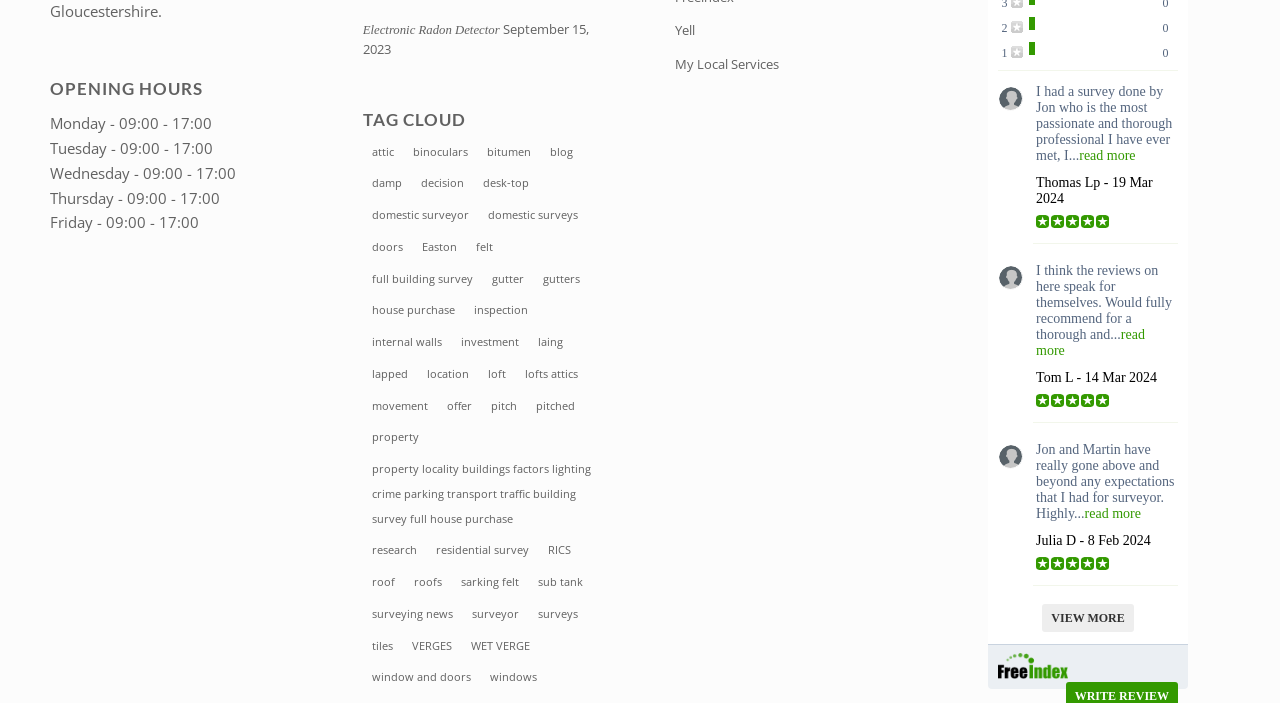Please provide a short answer using a single word or phrase for the question:
What is the purpose of the 'VIEW MORE' button?

To view more reviews